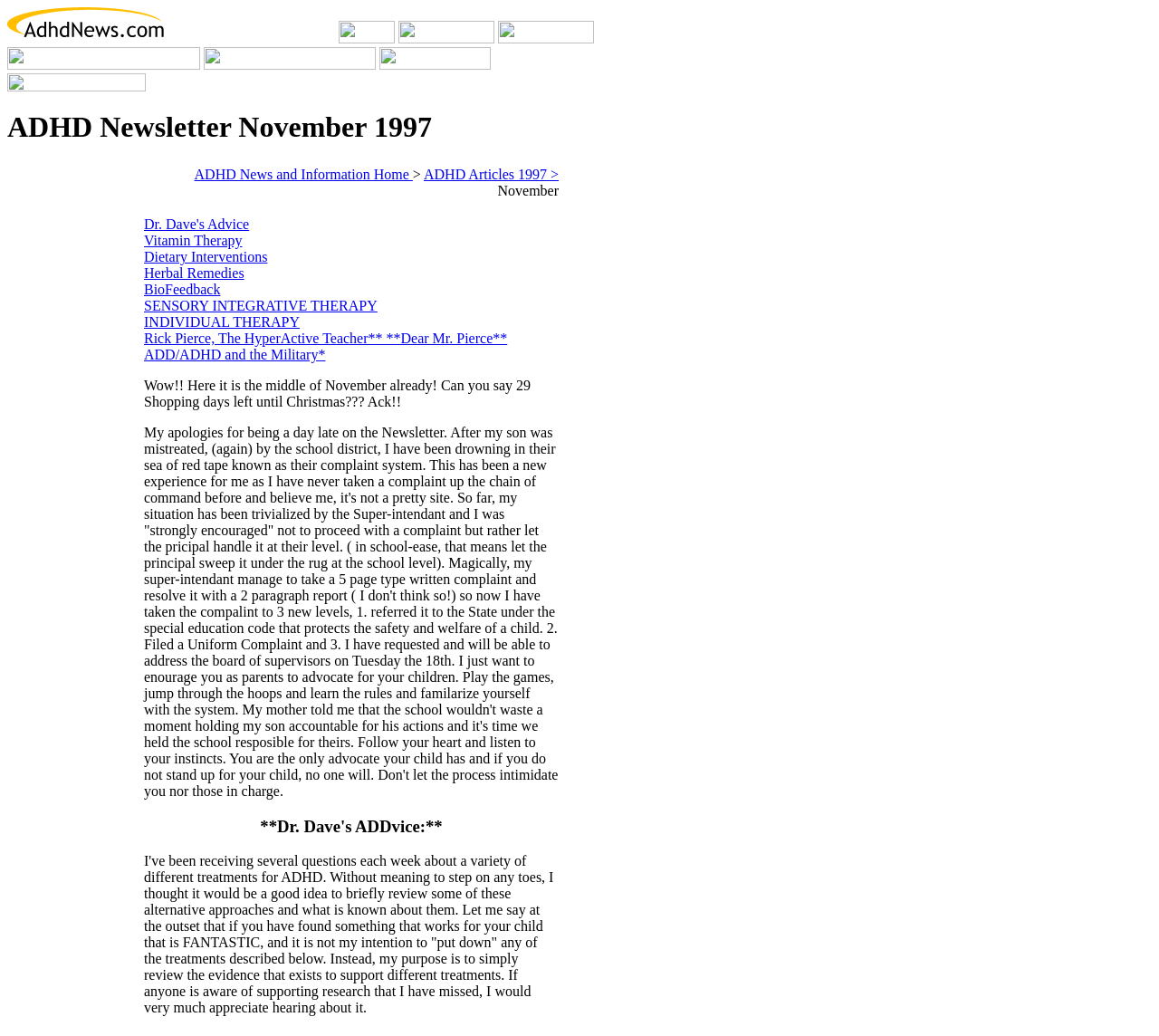Find the bounding box coordinates of the element I should click to carry out the following instruction: "Learn about Vitamin Therapy".

[0.124, 0.225, 0.209, 0.239]